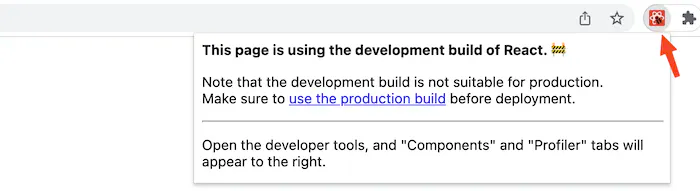Give a thorough explanation of the elements present in the image.

The image illustrates a browser's toolbar displaying the React Developer Tools icon, specifically indicating that the webpage is using the development build of React. This message serves as a warning that the development build is unsuitable for production use and advises developers to utilize the production build before deployment. Accompanying the icon, there are instructions for opening the developer tools, which will reveal the "Components" and "Profiler" tabs on the right side. This context emphasizes the importance of verifying the application build type for optimal performance and stability in a production environment.